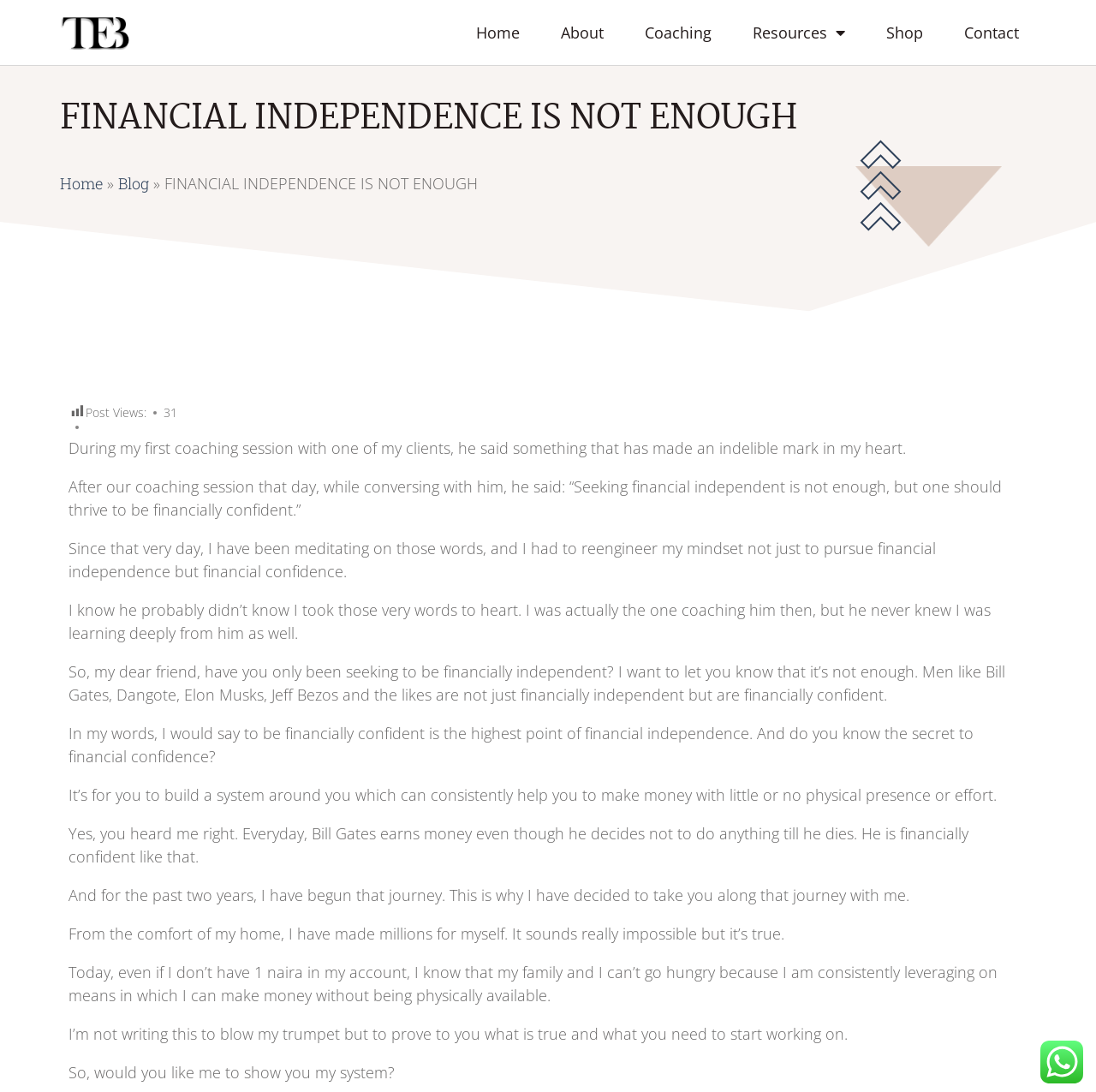Extract the bounding box coordinates for the HTML element that matches this description: "Leave a Comment". The coordinates should be four float numbers between 0 and 1, i.e., [left, top, right, bottom].

None